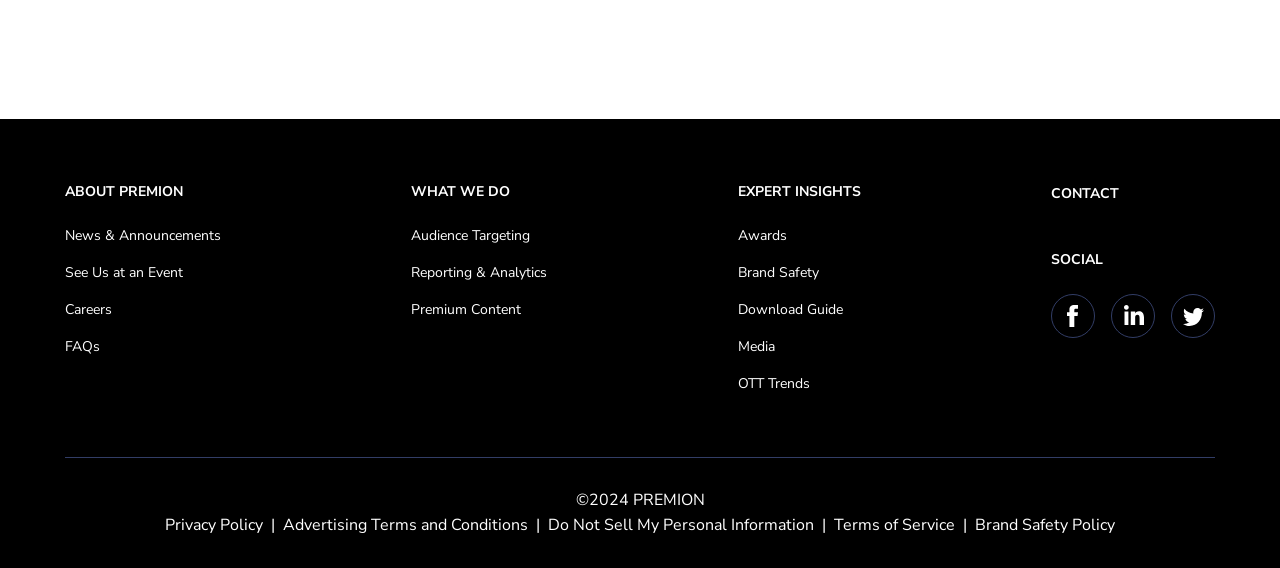What is the purpose of the 'Brand Safety Policy'?
Using the image as a reference, answer the question in detail.

The purpose of the 'Brand Safety Policy' can be inferred from its name, which suggests that it is intended to ensure the safety of brands, likely in the context of advertising or content distribution.